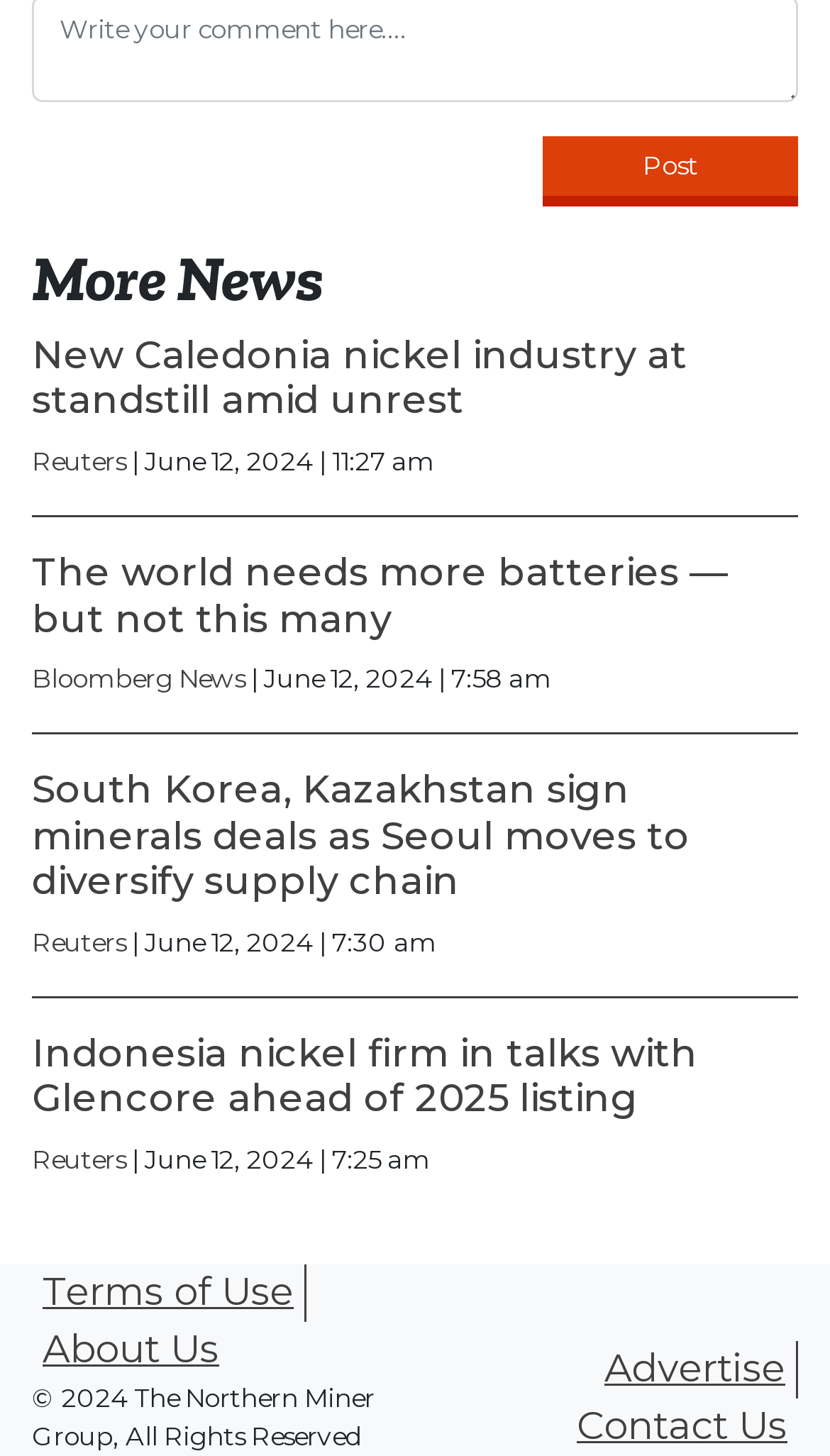Find the bounding box coordinates of the area to click in order to follow the instruction: "View article from Bloomberg News".

[0.038, 0.403, 0.877, 0.467]